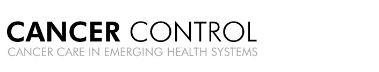Convey all the details present in the image.

The image features the title "CANCER CONTROL," presented prominently at the top, accompanied by the tagline "CANCER CARE IN EMERGING HEALTH SYSTEMS." This branding suggests a focus on improving cancer care within developing healthcare frameworks, highlighting the importance of adapting oncology practices to meet the needs of evolving health systems. The typography is bold and modern, emphasizing the critical nature of the topic while engaging healthcare professionals and stakeholders involved in oncology. This title likely serves as a key component of the content related to an event, initiative, or publication centered on cancer care advancements and educational efforts in various contexts.